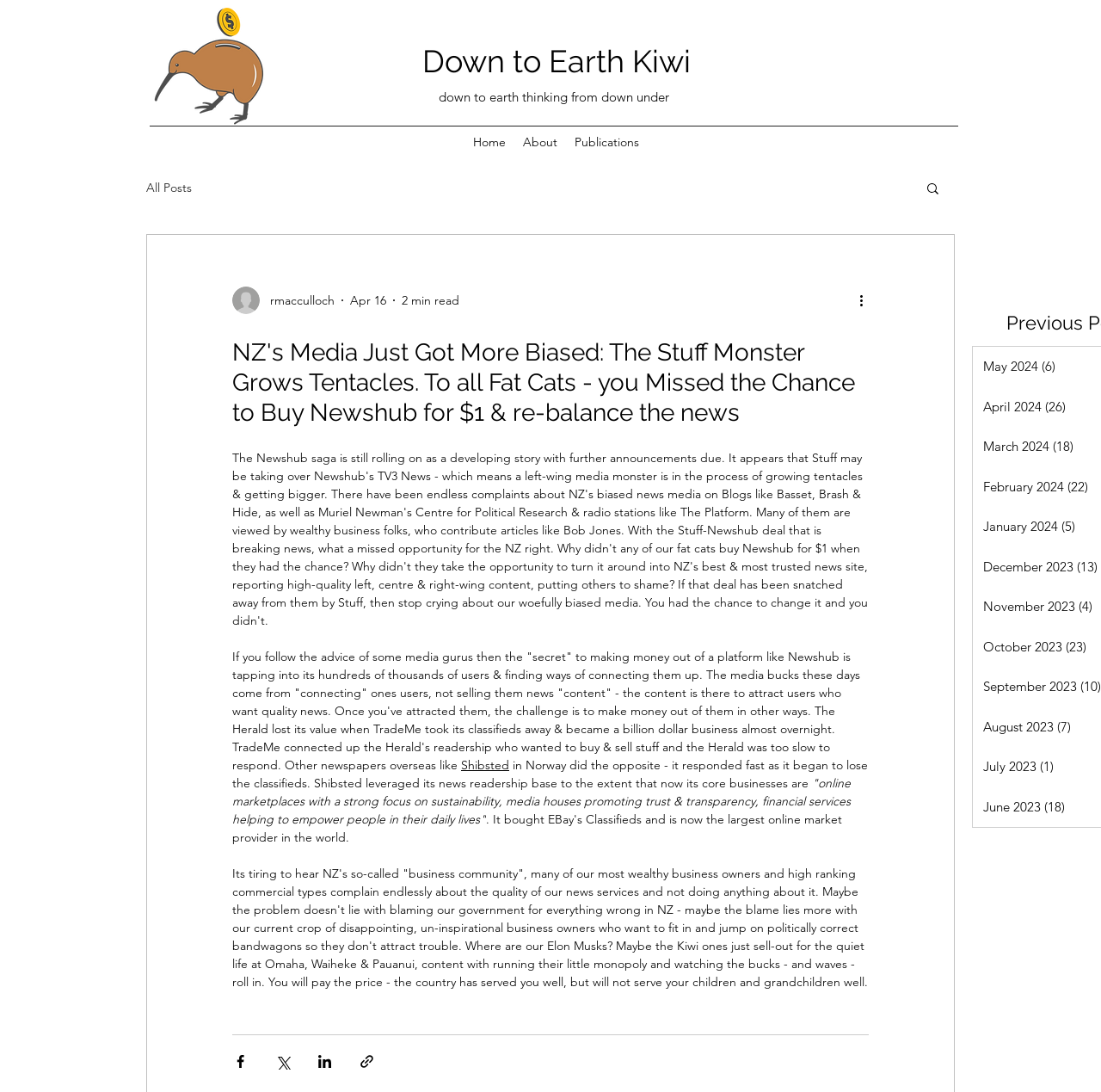Show the bounding box coordinates of the region that should be clicked to follow the instruction: "Click the site logo."

[0.138, 0.0, 0.248, 0.119]